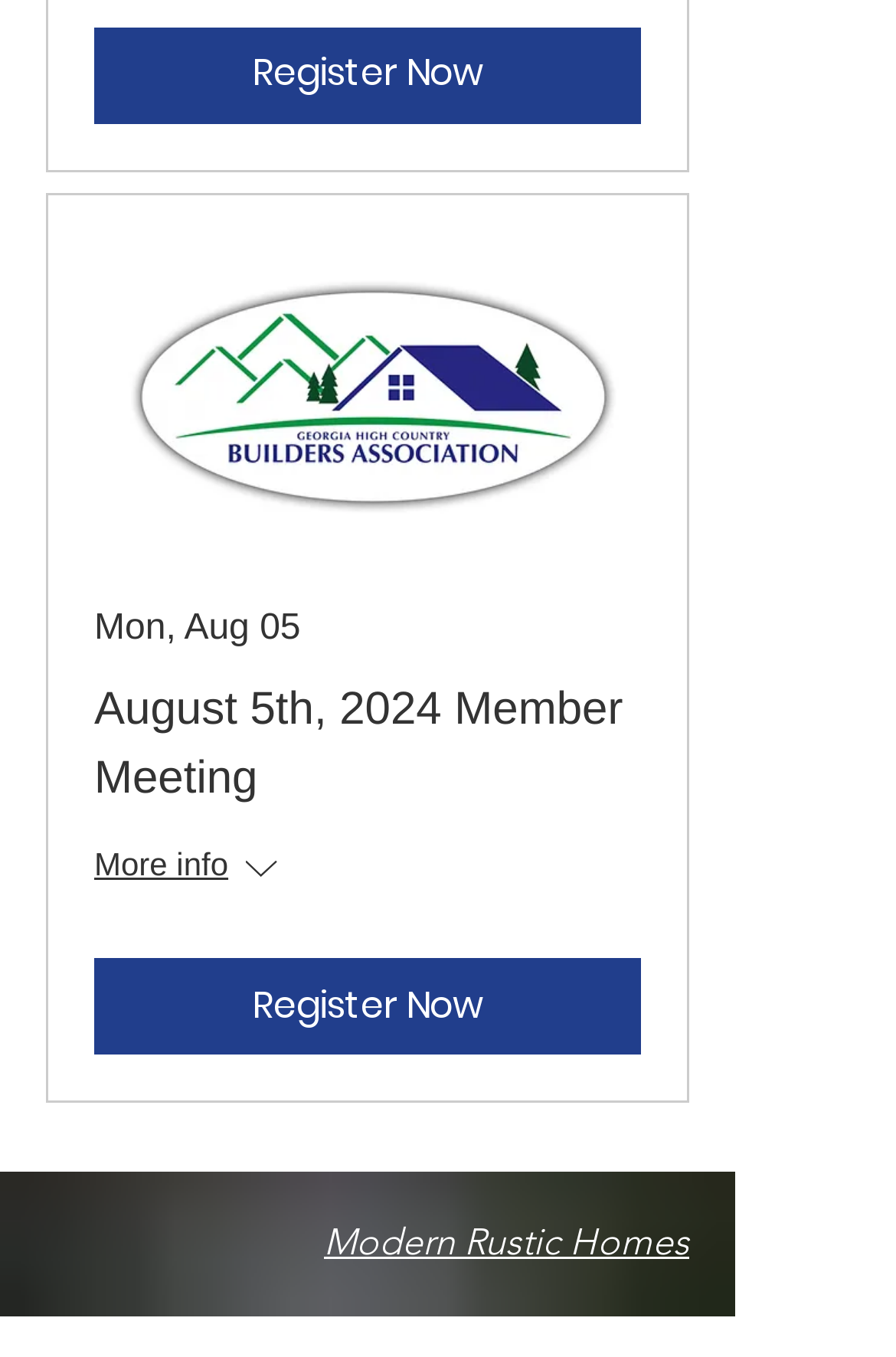What is the theme of the image at the bottom?
Answer the question based on the image using a single word or a brief phrase.

Modern Rustic Homes